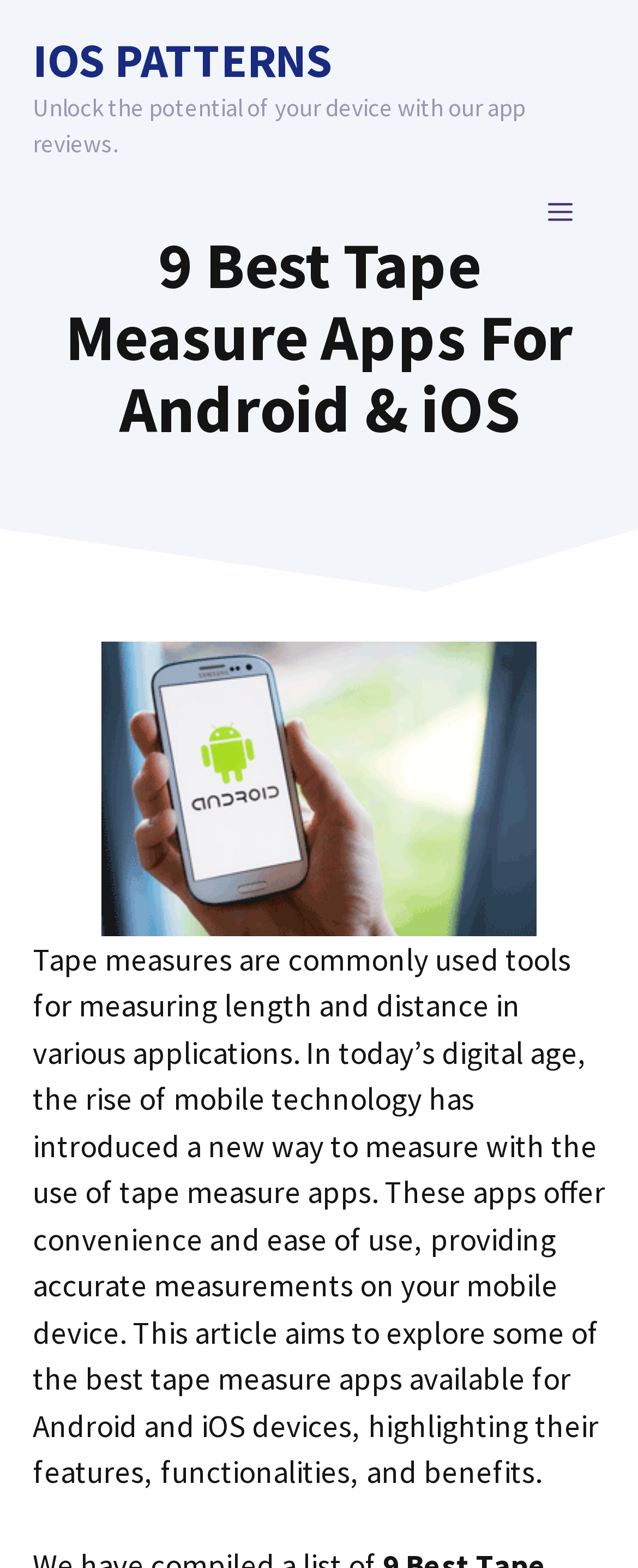Using a single word or phrase, answer the following question: 
What devices are the tape measure apps available for?

Android and iOS